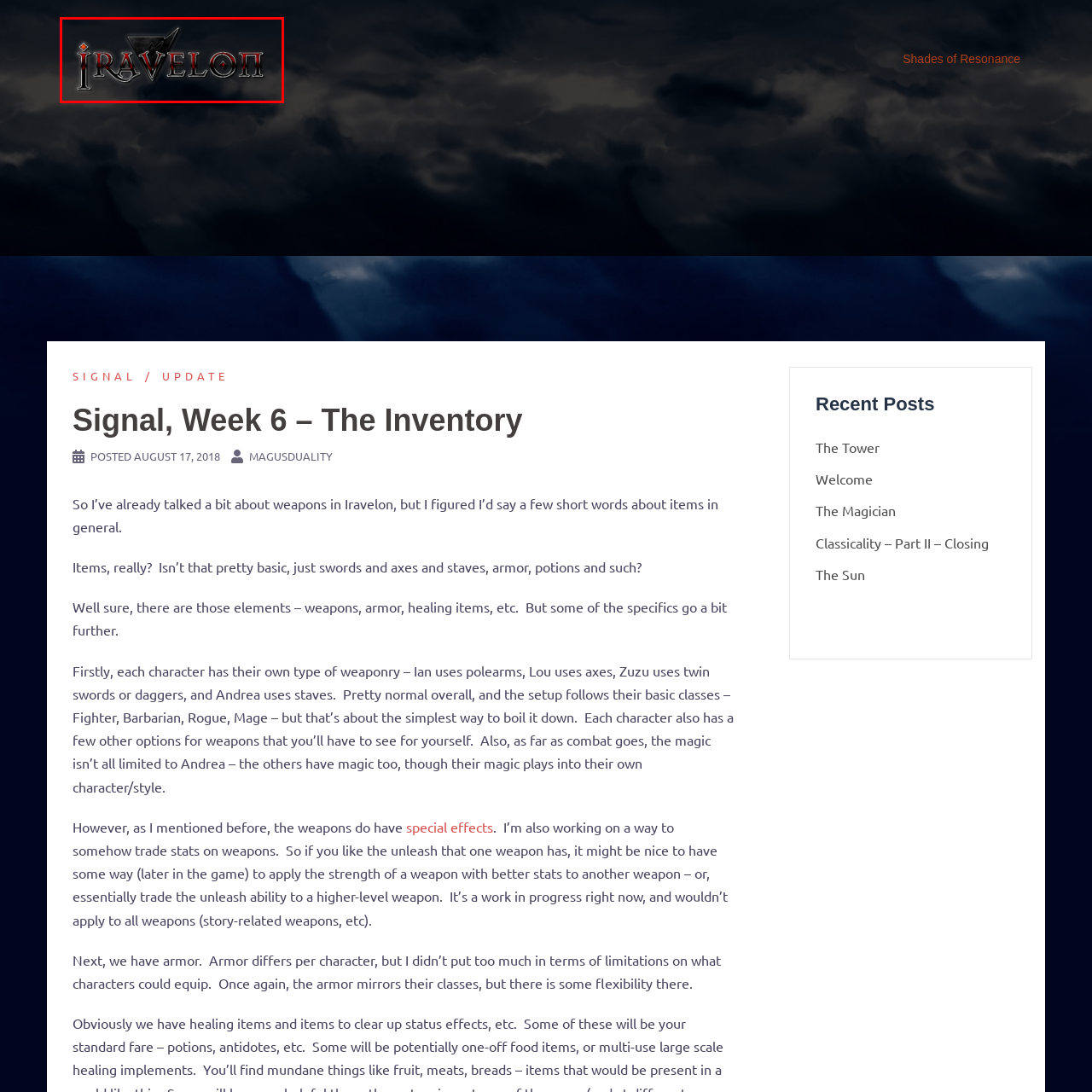Look at the area marked with a blue rectangle, What is the shape of the symbol above the title? 
Provide your answer using a single word or phrase.

triangular